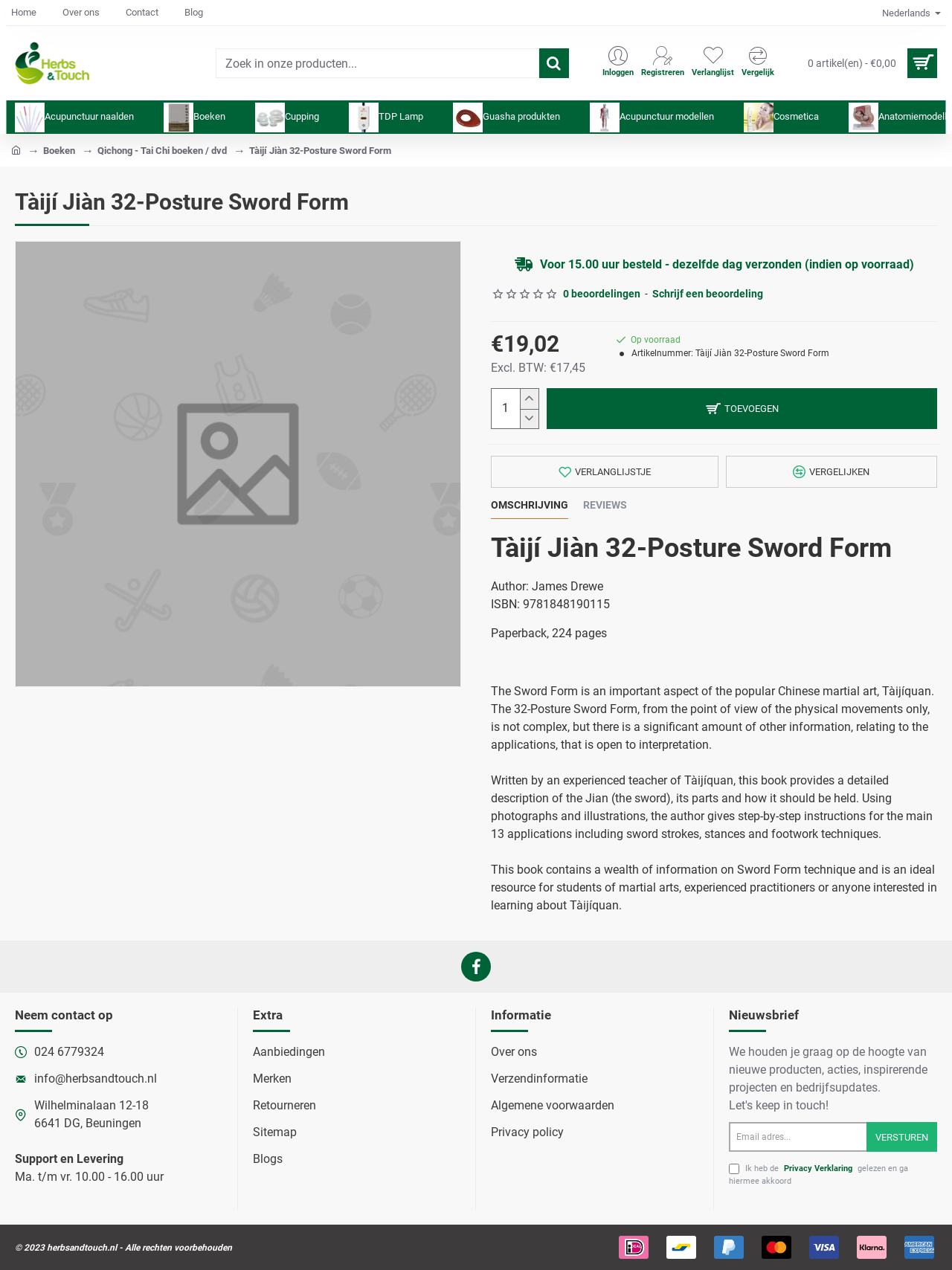Locate the bounding box coordinates of the area where you should click to accomplish the instruction: "Add the product to the cart".

[0.574, 0.306, 0.984, 0.338]